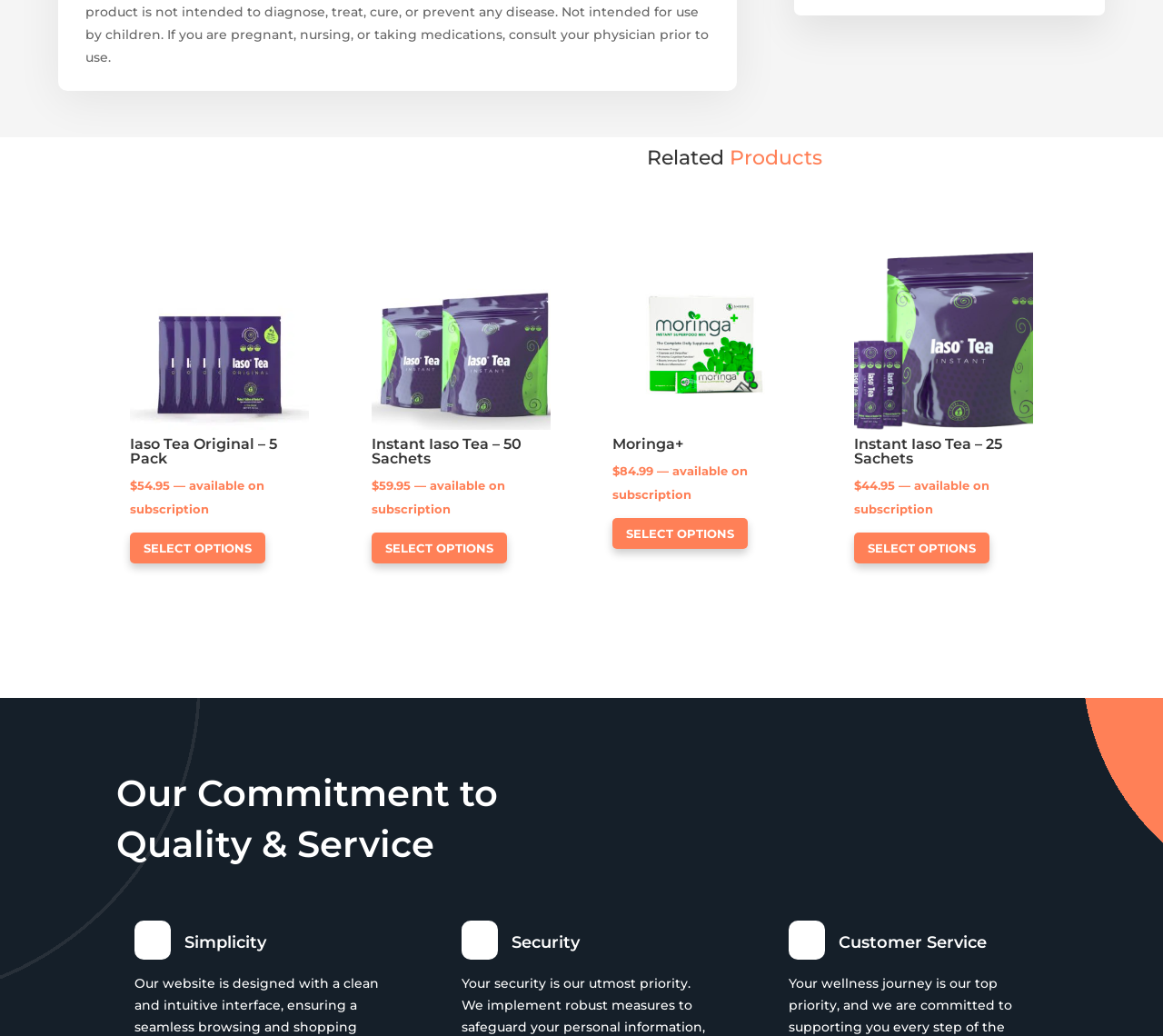Please reply to the following question with a single word or a short phrase:
How many sachets are in the Instant Iaso Tea product?

50 or 25